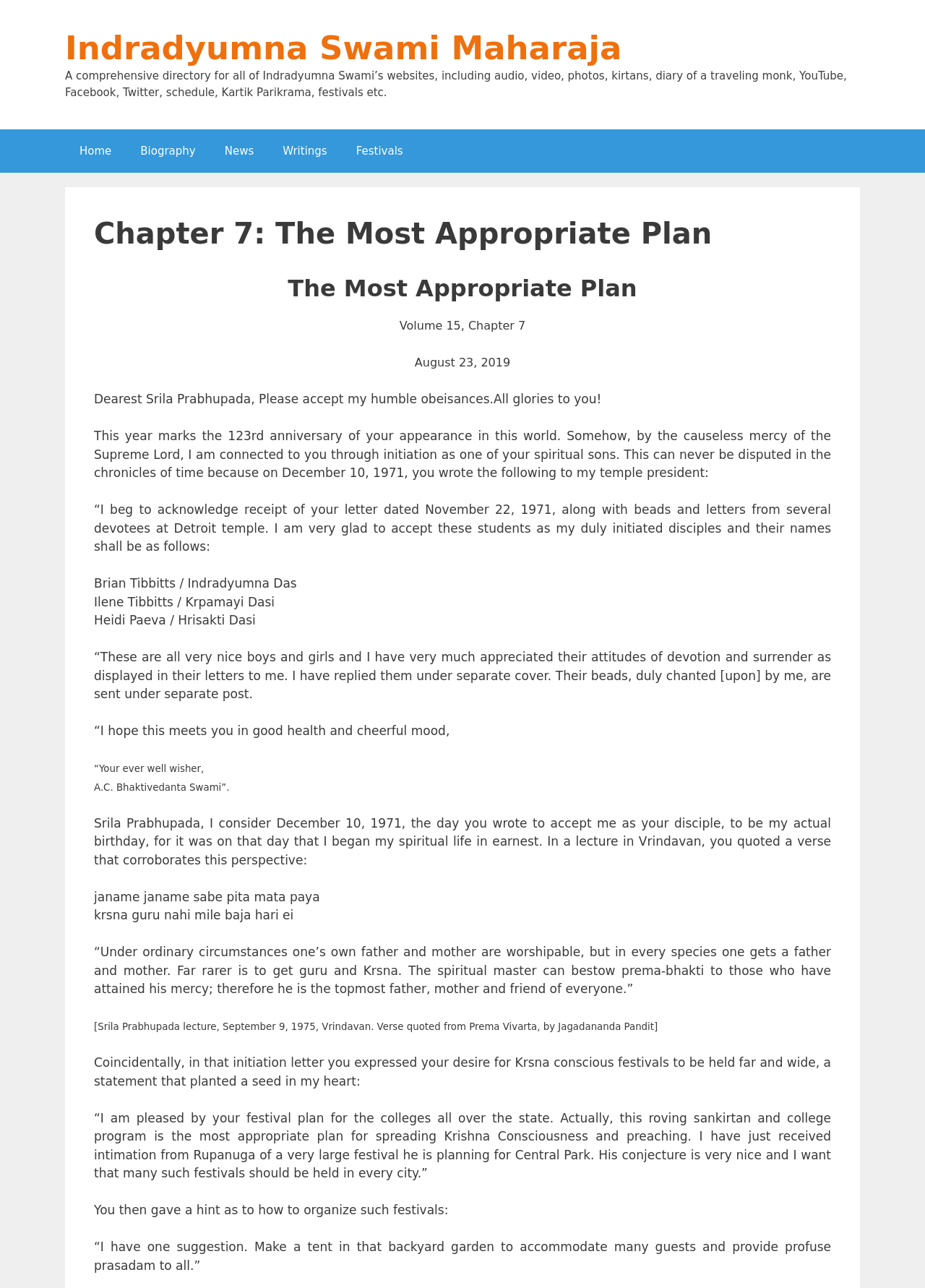Summarize the contents and layout of the webpage in detail.

This webpage is dedicated to a spiritual chapter, "The Most Appropriate Plan", written by Indradyumna Swami Maharaja. At the top, there is a link to skip to the content. Below it, the title "Chapter 7: The Most Appropriate Plan - Indradyumna Swami Maharaja" is displayed prominently. 

To the right of the title, there is a link to Indradyumna Swami Maharaja's website, which provides a comprehensive directory of his audio, video, photos, kirtans, diary, and social media profiles. 

Below the title, there are several hidden links to navigate to different sections of the website, including Home, Biography, News, Writings, and Festivals. 

The main content of the chapter is divided into several sections. The first section displays the chapter title, "The Most Appropriate Plan", and the volume and chapter number, "Volume 15, Chapter 7", along with the date "August 23, 2019". 

The following sections consist of a series of paragraphs written in a devotional tone, addressing Srila Prabhupada. The text expresses gratitude and humility, and shares a personal experience of receiving initiation from Srila Prabhupada. The paragraphs are interspersed with quotes from Srila Prabhupada's letters and lectures, which are indented and formatted differently to distinguish them from the main text. 

Throughout the chapter, there are no images, but the text is formatted with clear headings and paragraphs, making it easy to read and follow. The overall tone is reflective and devotional, with a focus on the spiritual significance of the chapter's content.